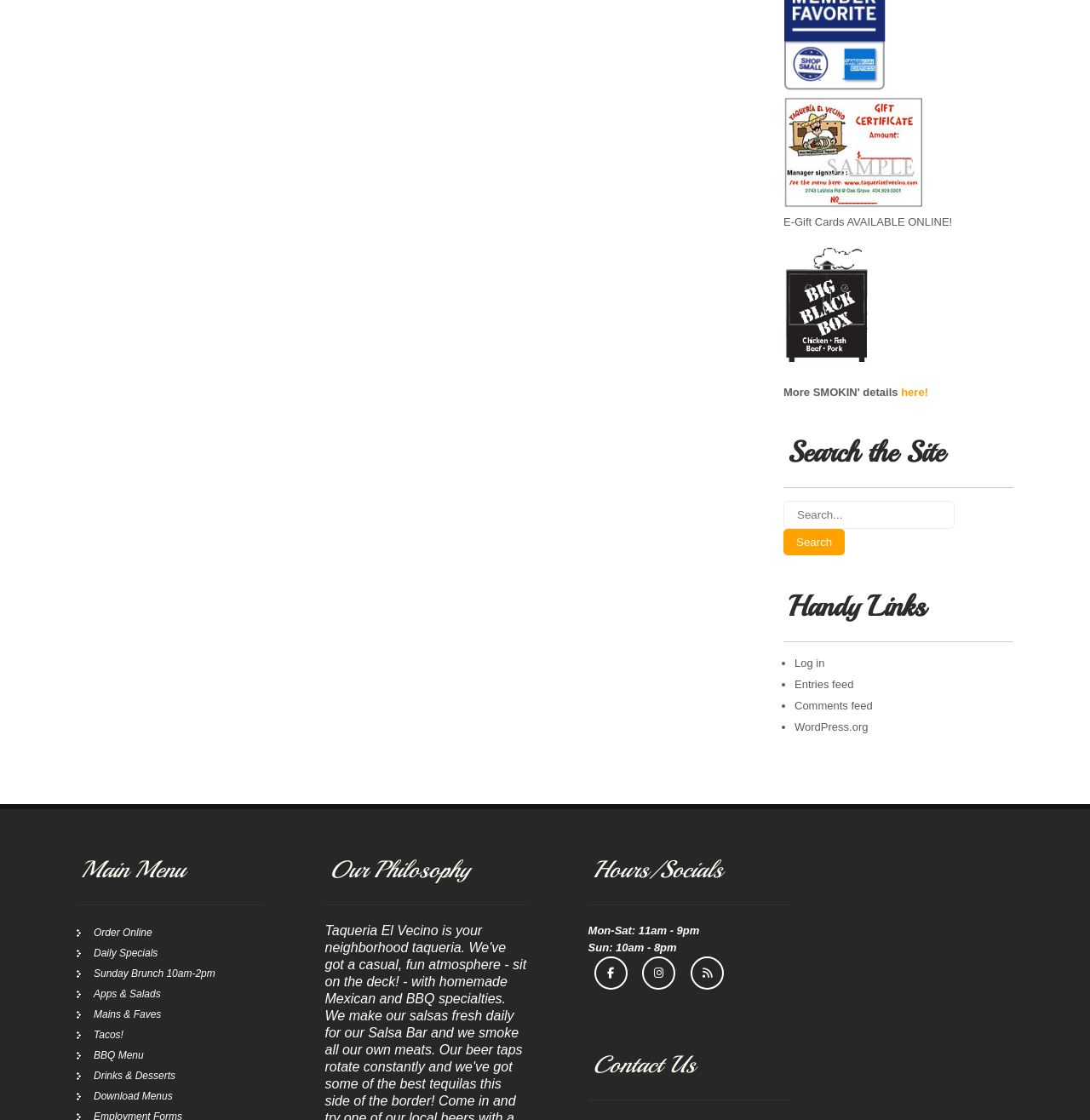Identify the bounding box coordinates of the area that should be clicked in order to complete the given instruction: "Go to Big Black Box Smoked Goods". The bounding box coordinates should be four float numbers between 0 and 1, i.e., [left, top, right, bottom].

[0.719, 0.314, 0.797, 0.325]